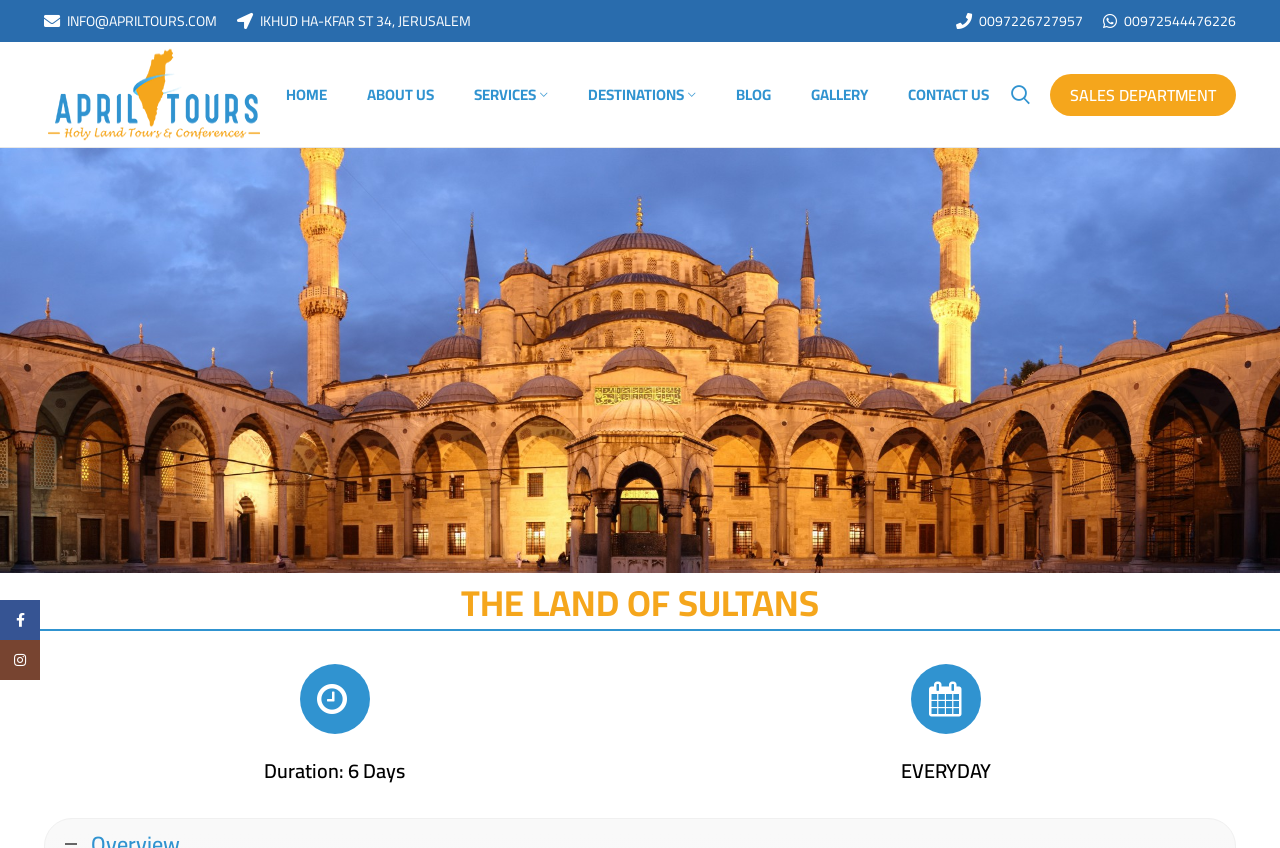Could you determine the bounding box coordinates of the clickable element to complete the instruction: "go to the home page"? Provide the coordinates as four float numbers between 0 and 1, i.e., [left, top, right, bottom].

None